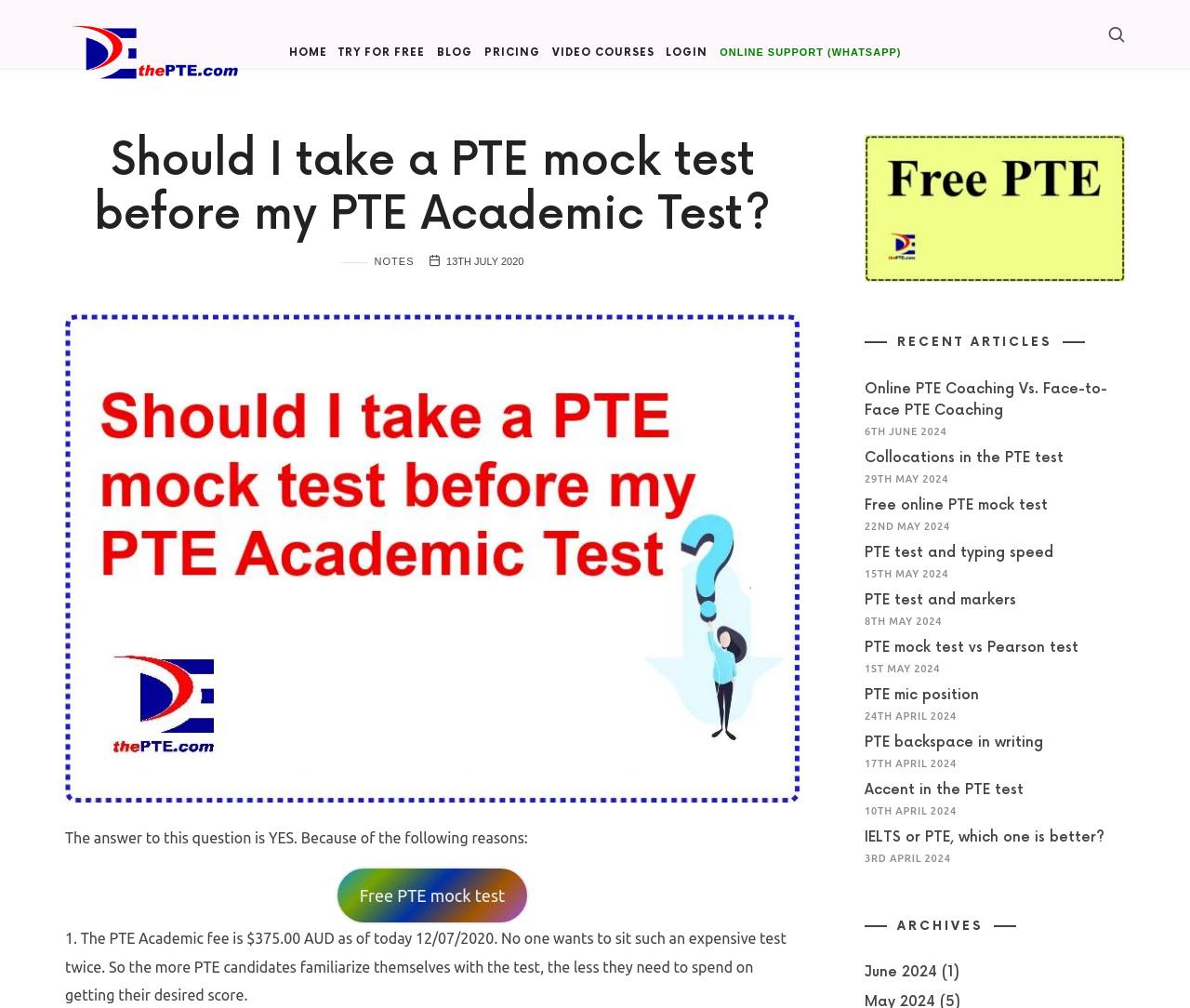Please locate the bounding box coordinates of the element's region that needs to be clicked to follow the instruction: "Click on the 'LOGIN' link". The bounding box coordinates should be provided as four float numbers between 0 and 1, i.e., [left, top, right, bottom].

[0.555, 0.011, 0.59, 0.094]